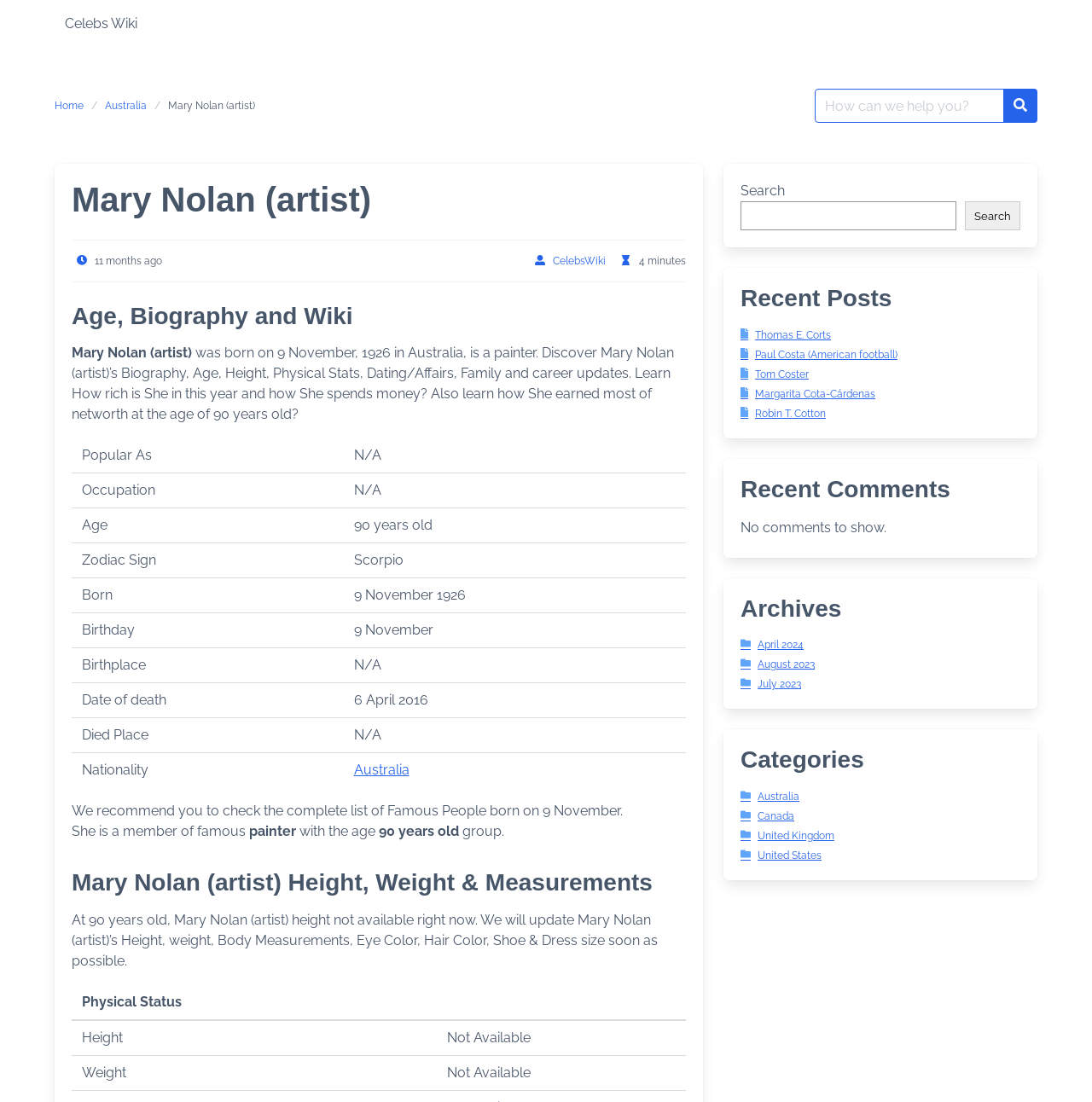Pinpoint the bounding box coordinates of the clickable area necessary to execute the following instruction: "Explore archives". The coordinates should be given as four float numbers between 0 and 1, namely [left, top, right, bottom].

[0.678, 0.54, 0.934, 0.564]